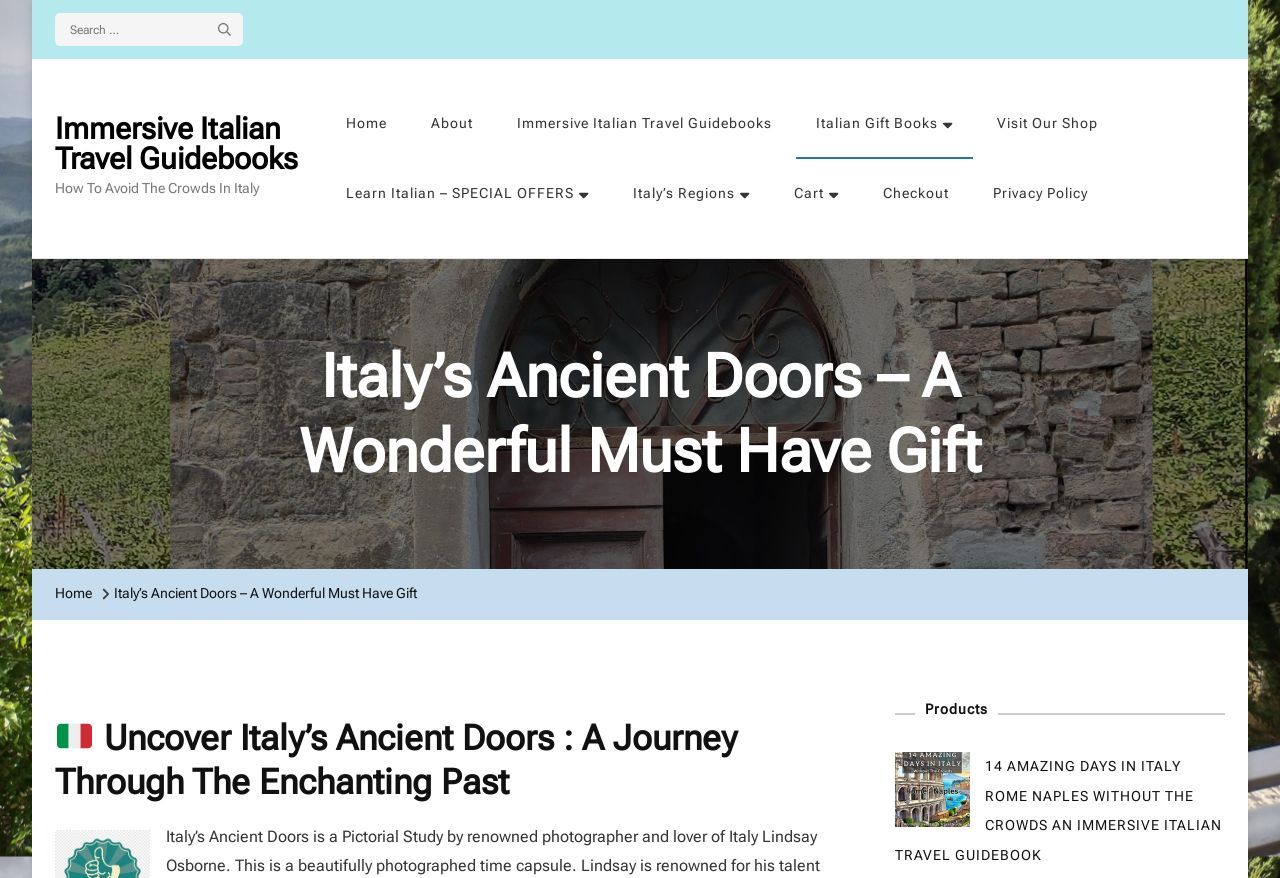Please find the bounding box coordinates of the element that must be clicked to perform the given instruction: "Visit the home page". The coordinates should be four float numbers from 0 to 1, i.e., [left, top, right, bottom].

[0.254, 0.101, 0.318, 0.181]